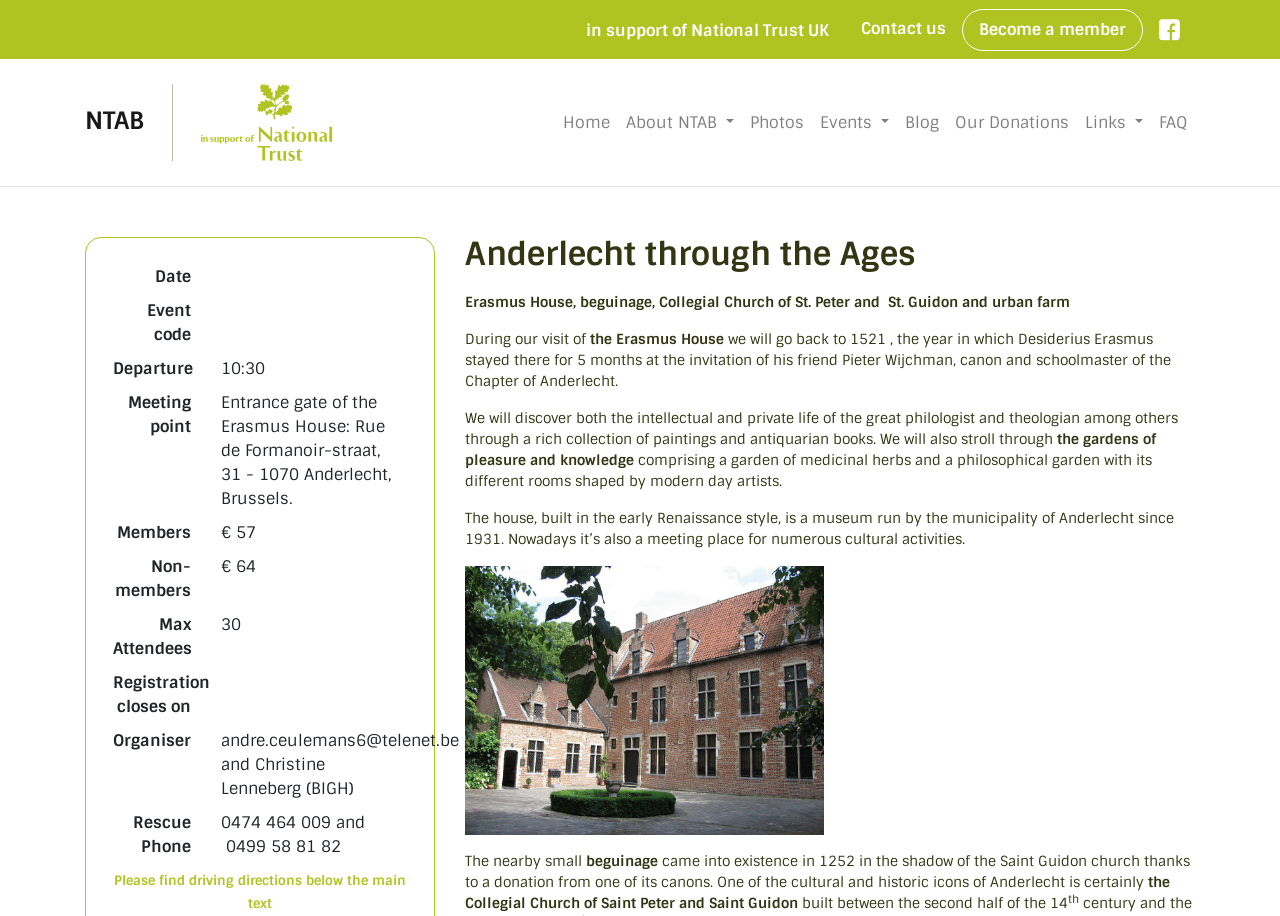Find the bounding box coordinates of the element to click in order to complete the given instruction: "Click the 'Contact us' link."

[0.66, 0.01, 0.752, 0.053]